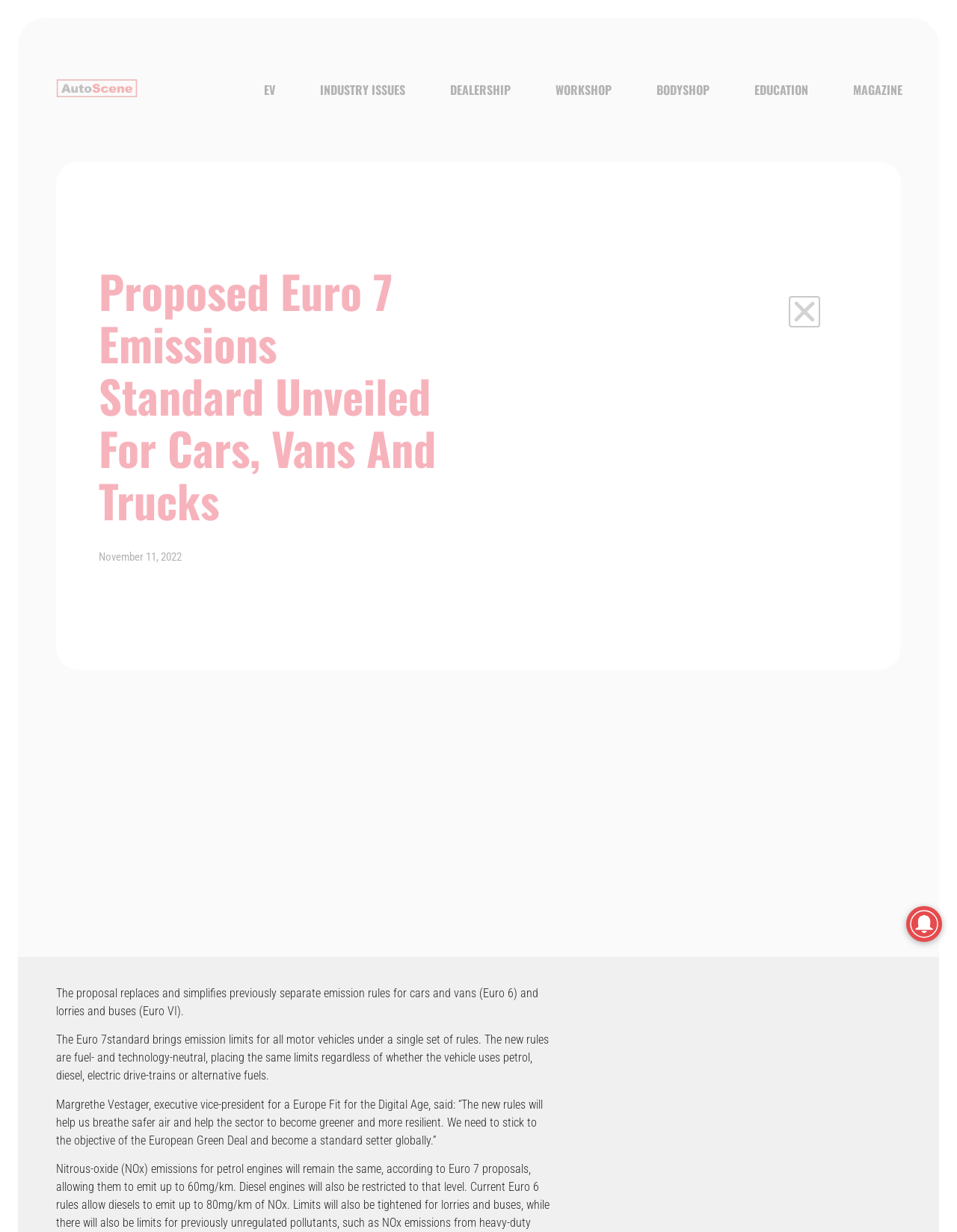Utilize the details in the image to give a detailed response to the question: Who made a statement about the new rules?

According to the article, Margrethe Vestager, executive vice-president for a Europe Fit for the Digital Age, made a statement about the new rules, saying 'The new rules will help us breathe safer air and help the sector to become greener and more resilient'.